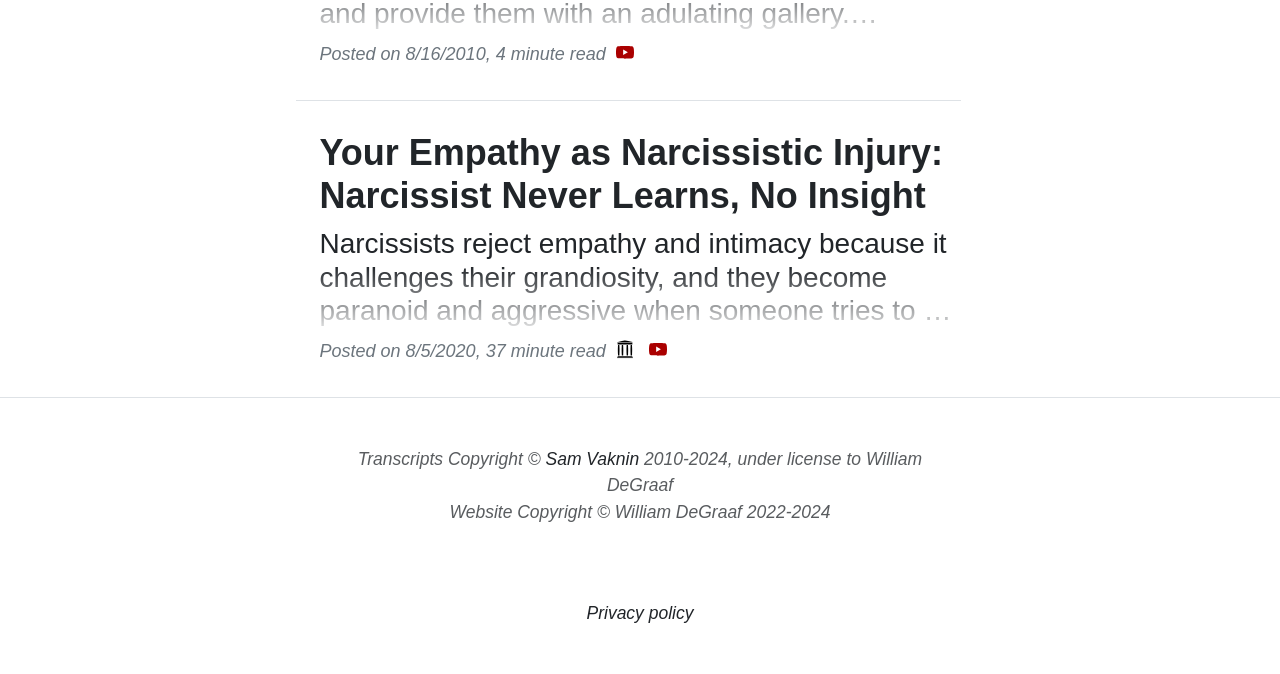How many minutes does the second post take to read?
Please interpret the details in the image and answer the question thoroughly.

I found the text ', 37 minute read' in the StaticText element with ID 656, which is located below the first post, indicating the reading time of the second post.